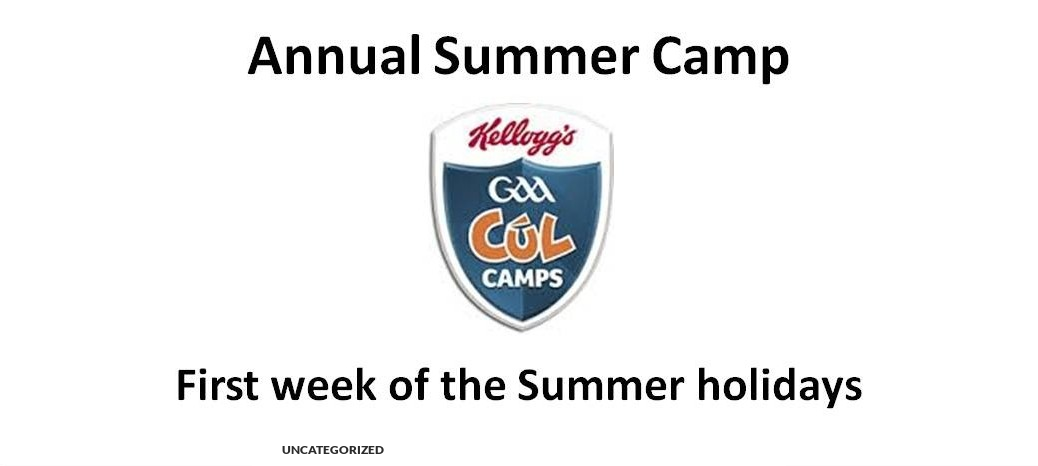Based on the image, please elaborate on the answer to the following question:
When will the camp be held?

The bottom section of the image conveys that the camp will be held during 'the first week of the Summer holidays', encouraging families to mark their calendars.